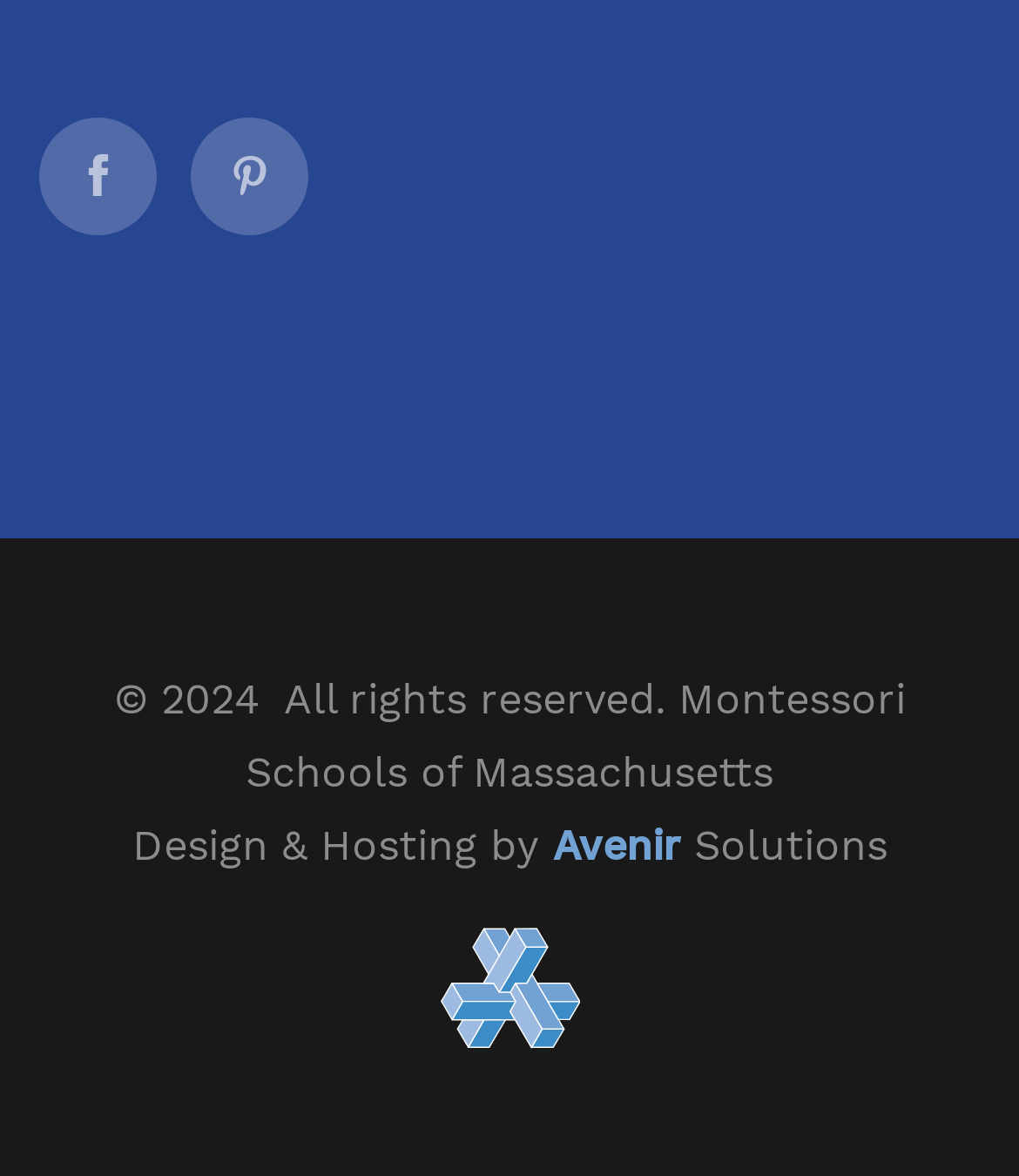What is the name of the organization?
Use the image to give a comprehensive and detailed response to the question.

The name of the organization can be found at the bottom of the webpage, in the copyright section, which states '© 2024  All rights reserved. Montessori Schools of Massachusetts'.